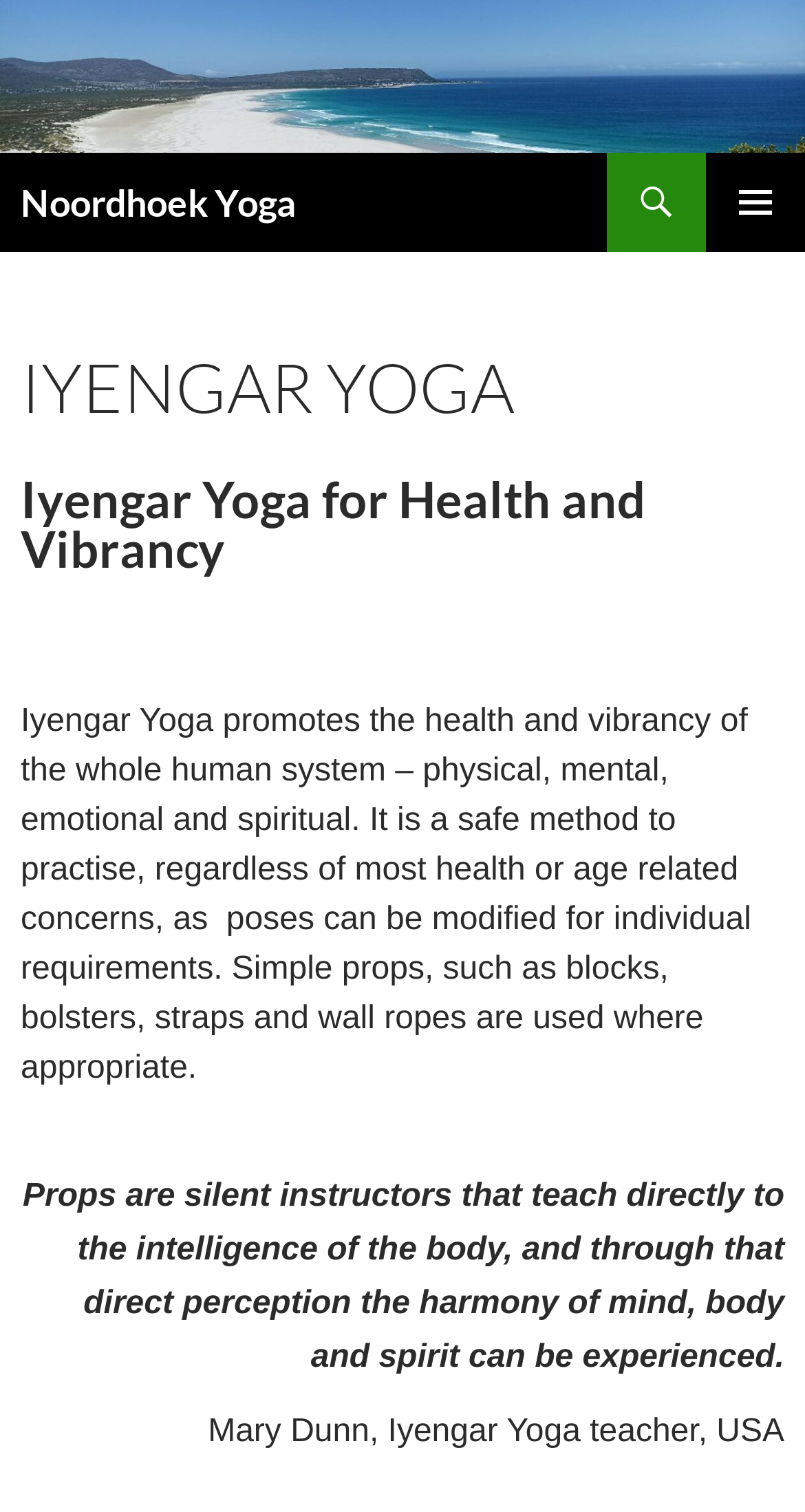Provide a brief response in the form of a single word or phrase:
What type of yoga is promoted on this website?

Iyengar Yoga